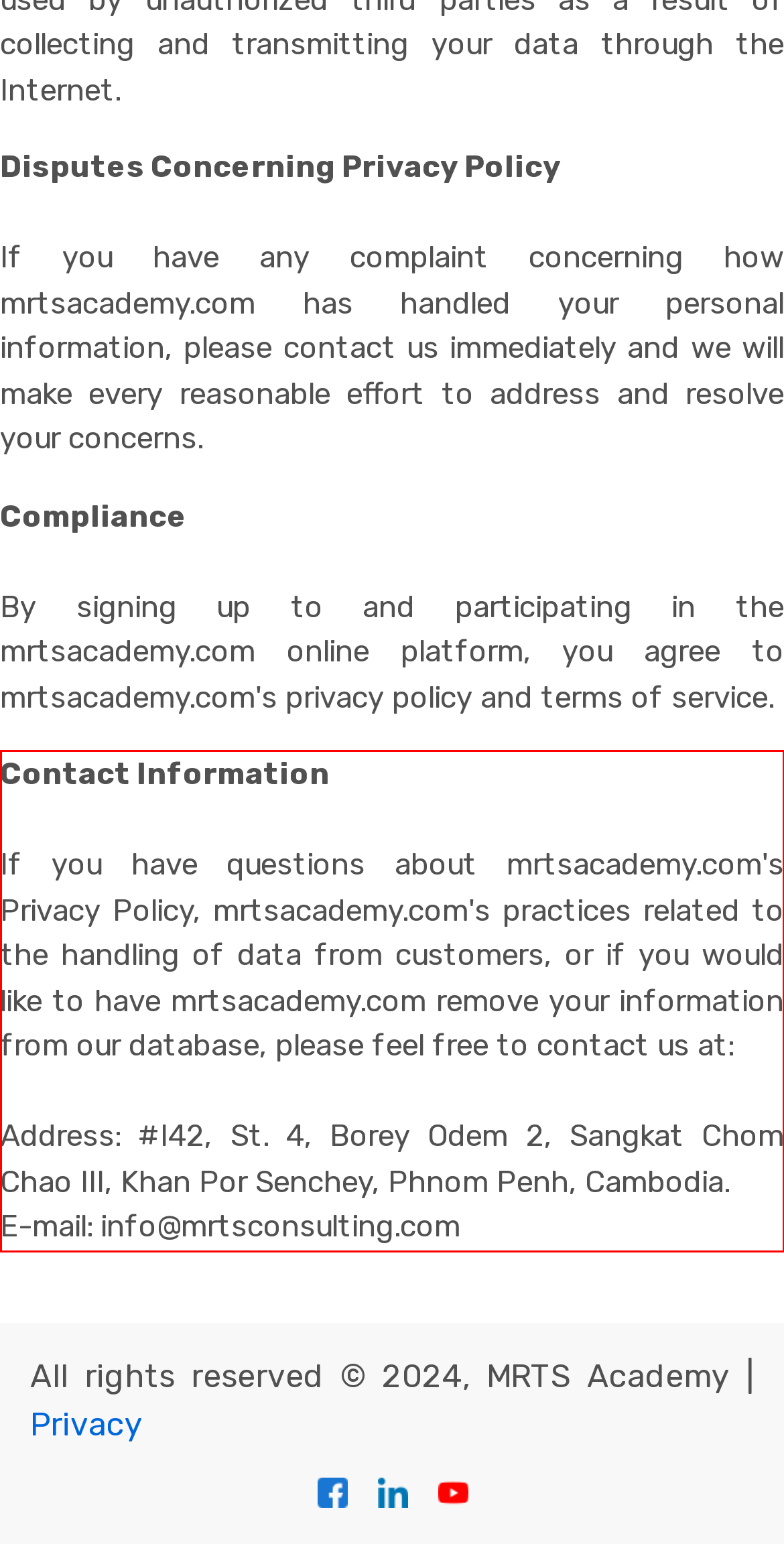There is a UI element on the webpage screenshot marked by a red bounding box. Extract and generate the text content from within this red box.

Contact Information If you have questions about mrtsacademy.com's Privacy Policy, mrtsacademy.com's practices related to the handling of data from customers, or if you would like to have mrtsacademy.com remove your information from our database, please feel free to contact us at: Address: #I42, St. 4, Borey Odem 2, Sangkat Chom Chao III, Khan Por Senchey, Phnom Penh, Cambodia. E-mail: info@mrtsconsulting.com